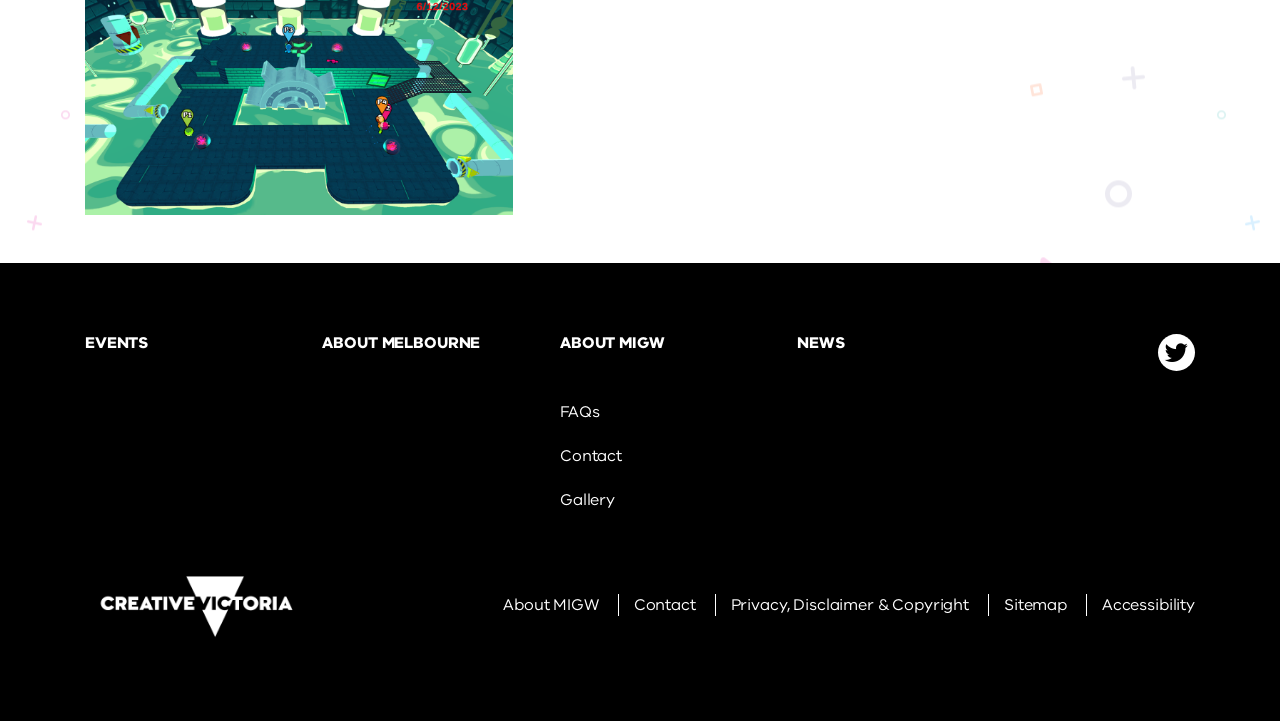Identify the bounding box coordinates for the element you need to click to achieve the following task: "Search for blog posts". The coordinates must be four float values ranging from 0 to 1, formatted as [left, top, right, bottom].

None